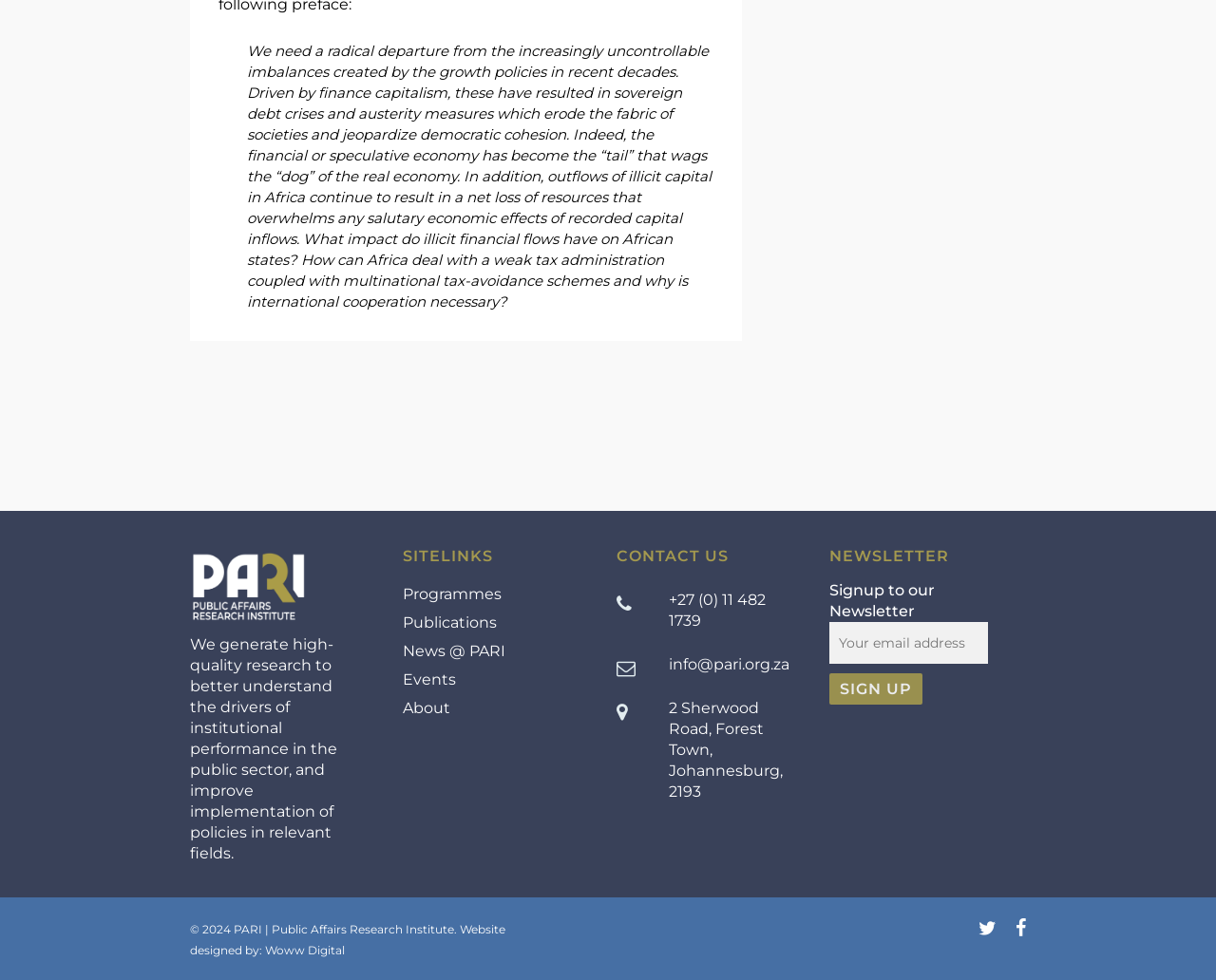What social media platforms are linked on the webpage?
Please respond to the question with a detailed and informative answer.

The webpage has links to two social media platforms, Twitter and Facebook, at the bottom of the page, allowing users to connect with PARI on these platforms.